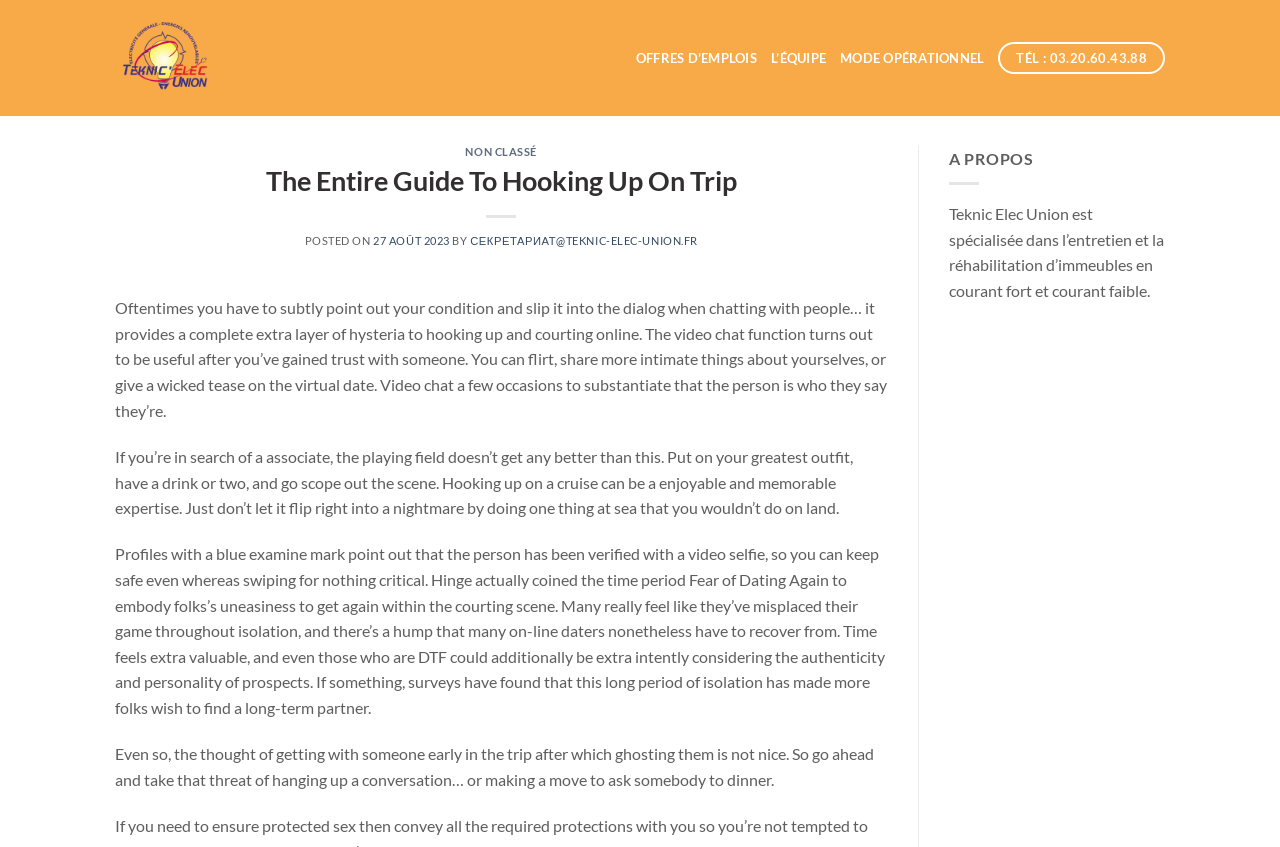What is the purpose of the video chat function?
Deliver a detailed and extensive answer to the question.

I determined the answer by reading the static text element which mentions that the video chat function turns out to be useful after you've gained trust with someone.